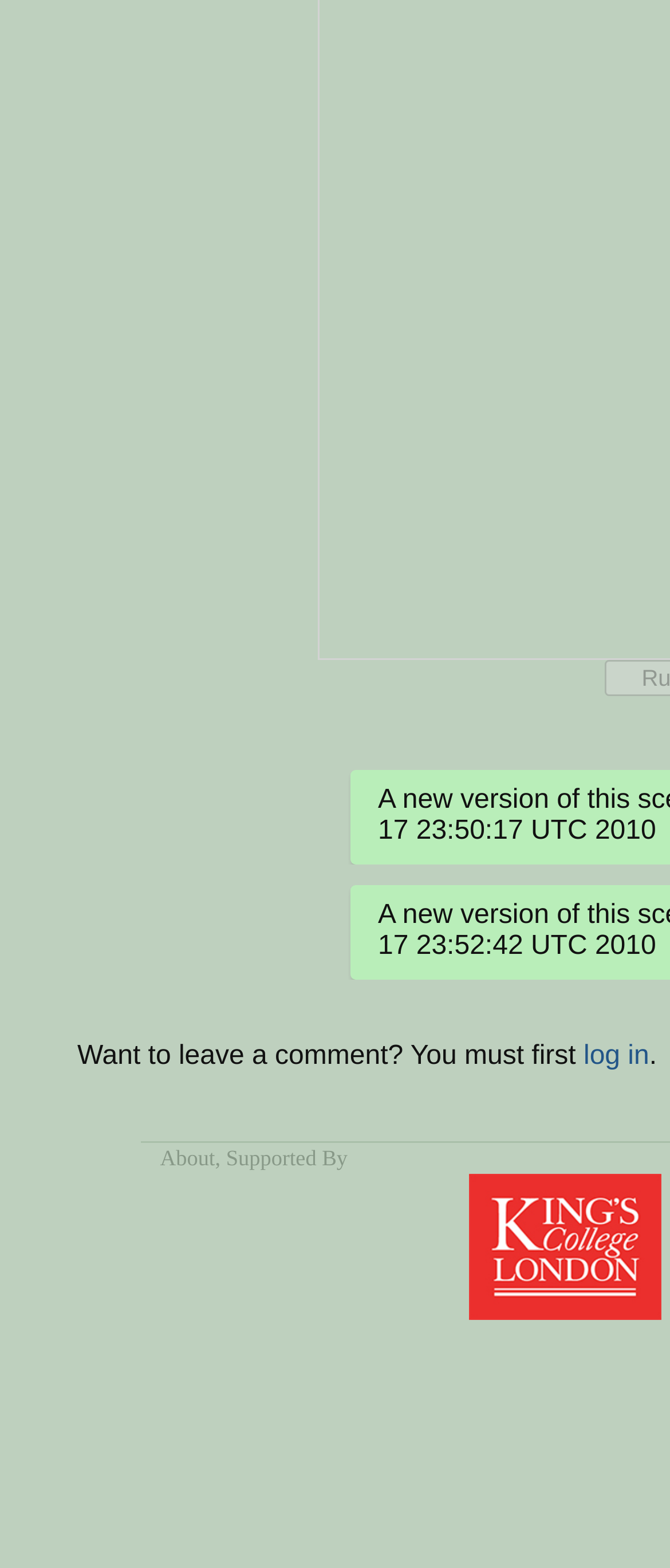Identify the bounding box for the given UI element using the description provided. Coordinates should be in the format (top-left x, top-left y, bottom-right x, bottom-right y) and must be between 0 and 1. Here is the description: parent_node: About, Supported By

[0.7, 0.748, 0.988, 0.847]